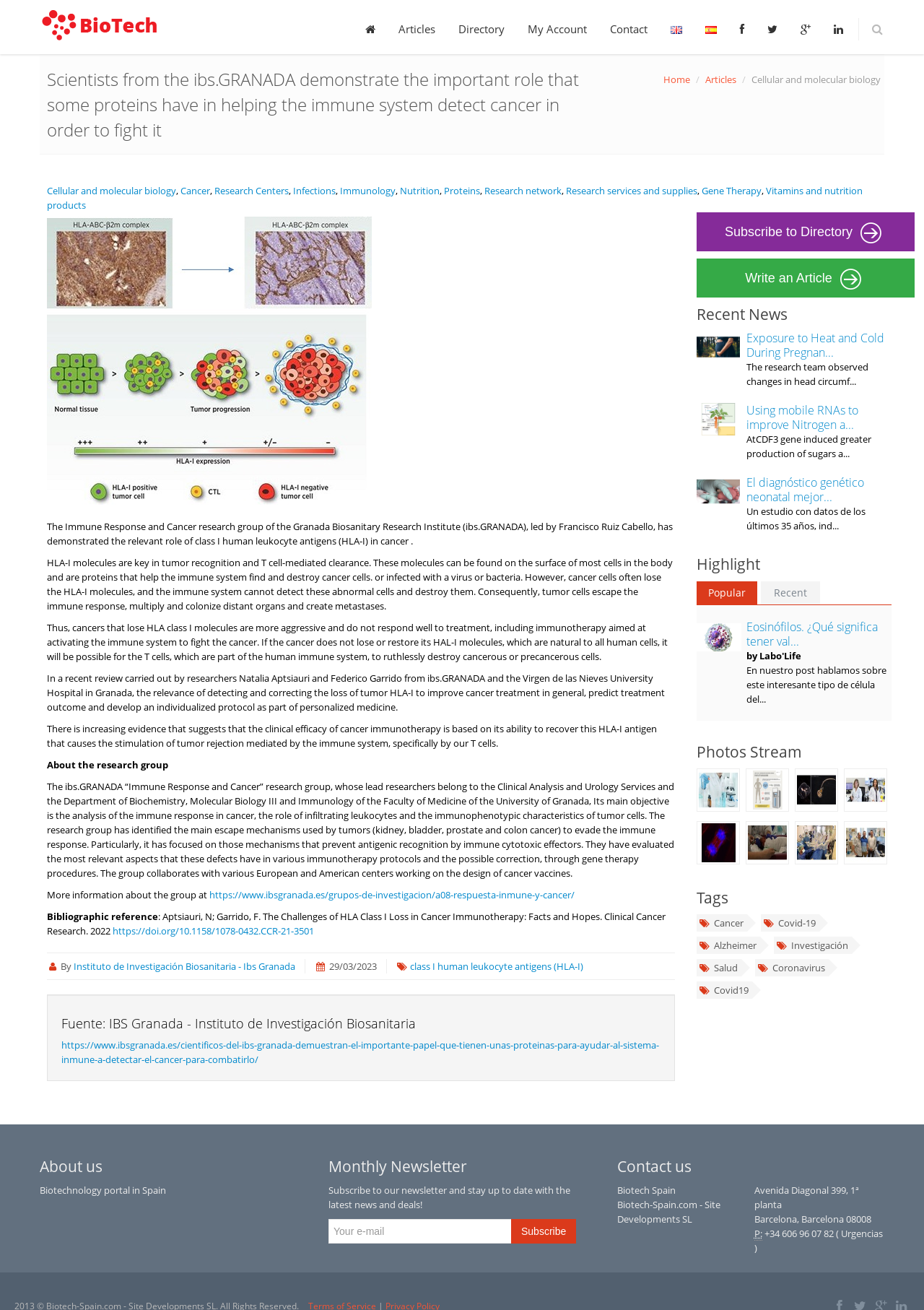Locate the bounding box coordinates of the UI element described by: "Subscribe to Directory". The bounding box coordinates should consist of four float numbers between 0 and 1, i.e., [left, top, right, bottom].

[0.754, 0.162, 0.99, 0.192]